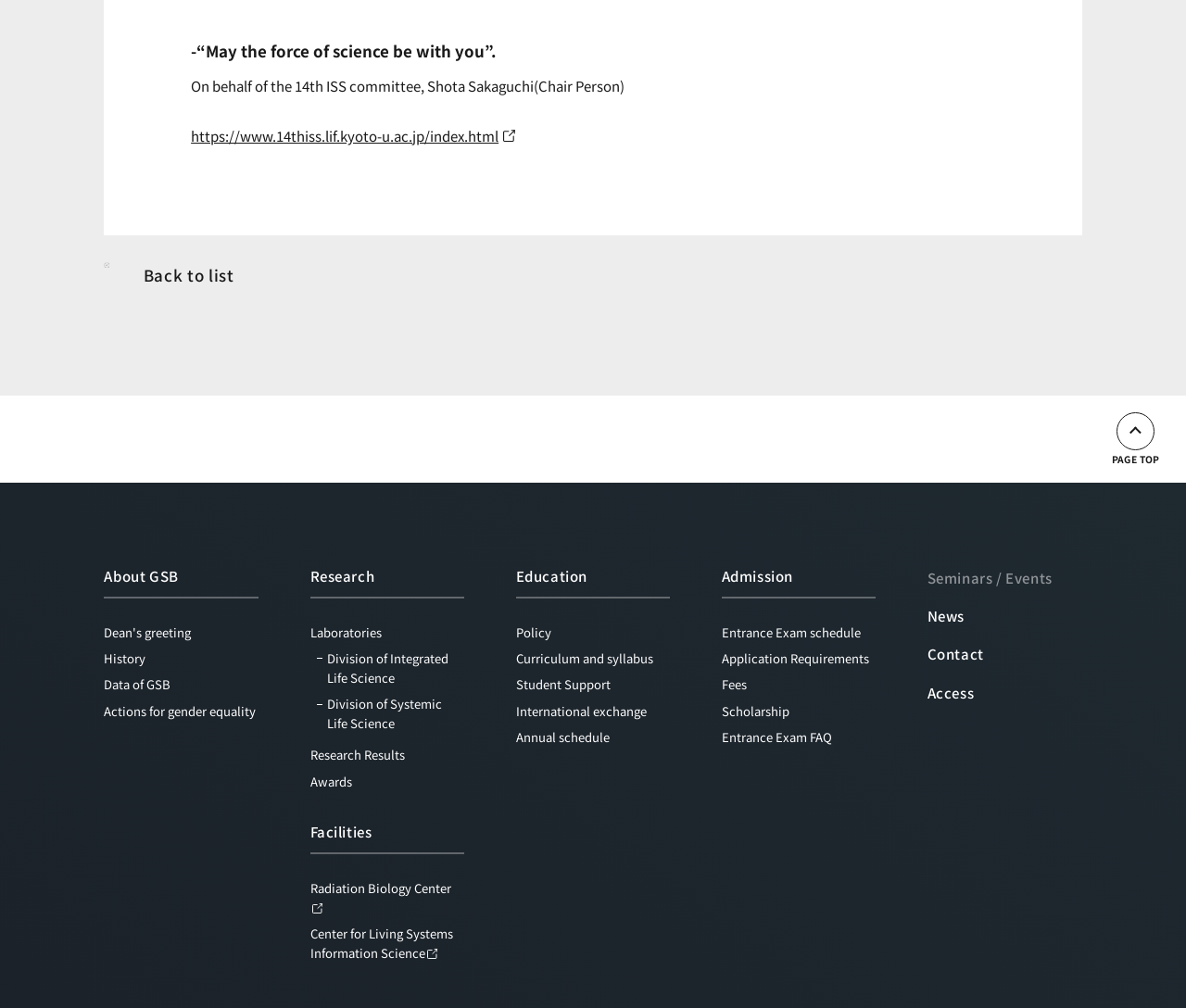Please give a concise answer to this question using a single word or phrase: 
What is the purpose of the 'About GSB' link?

To learn about GSB